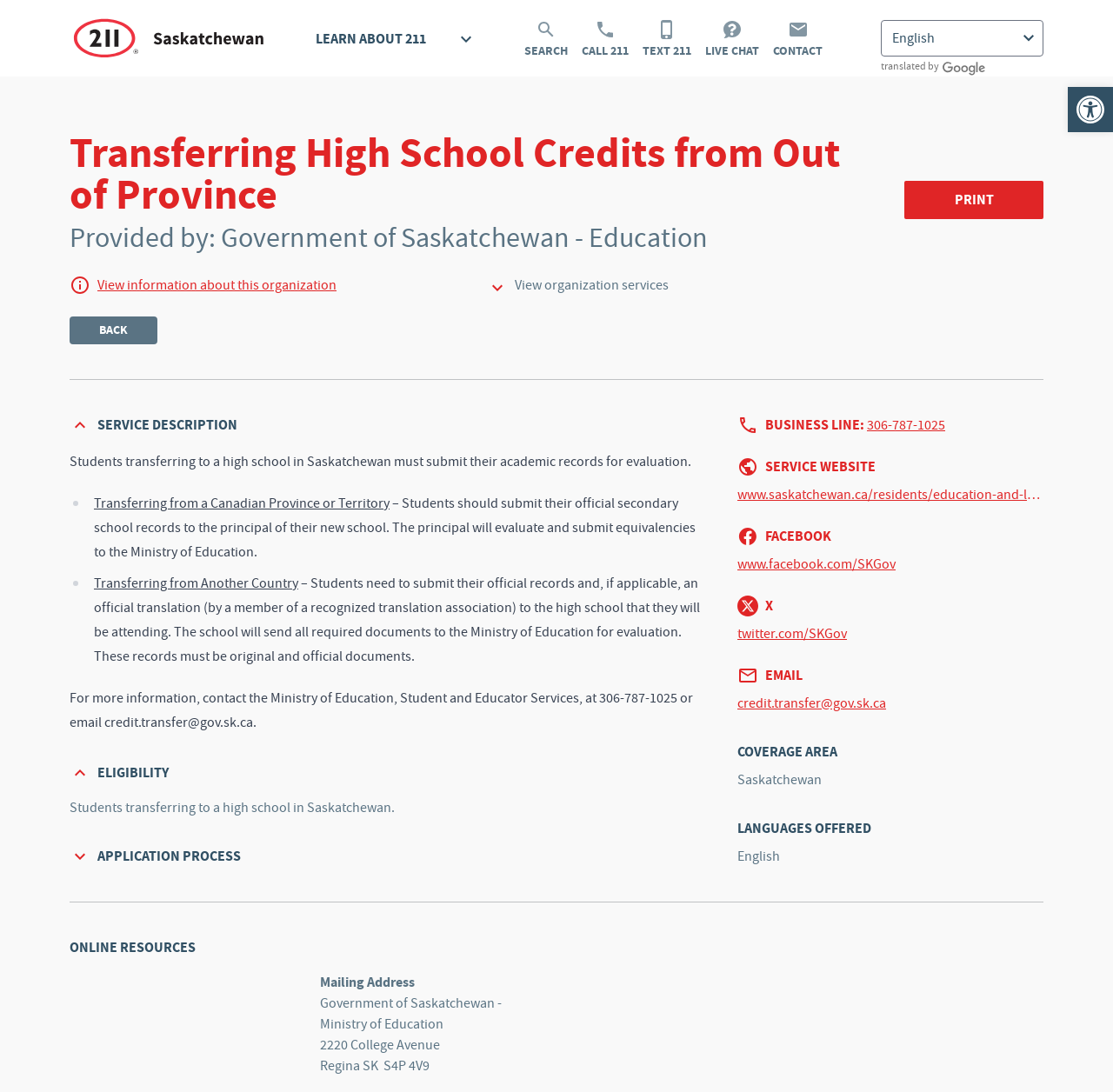Please examine the image and answer the question with a detailed explanation:
What is the mailing address of the Government of Saskatchewan - Ministry of Education?

The webpage provides the mailing address of the Government of Saskatchewan - Ministry of Education, which is 2220 College Avenue, Regina SK S4P 4V9, as stated in the 'MAILING ADDRESS' section.